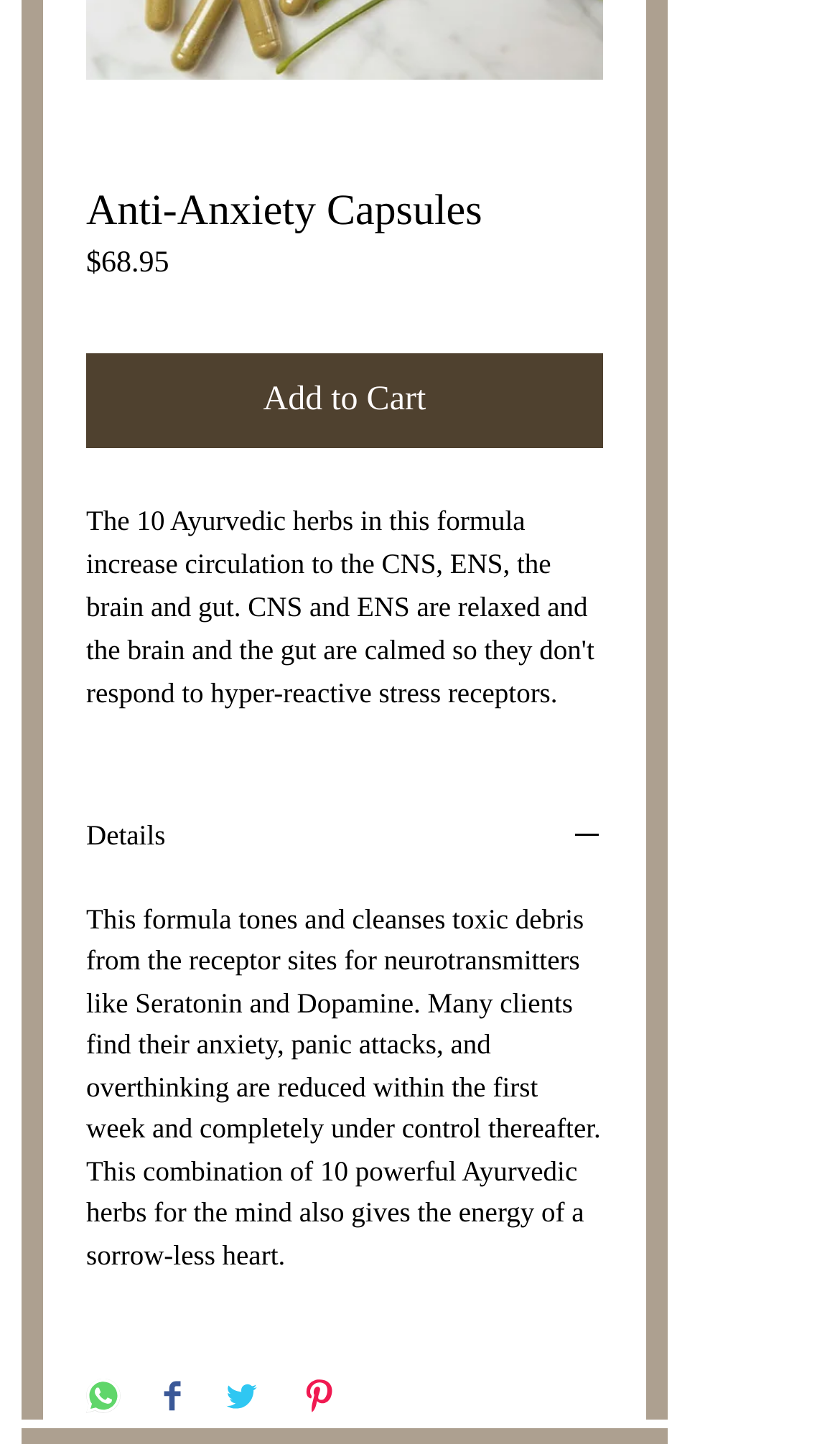Look at the image and write a detailed answer to the question: 
What is the price of the Anti-Anxiety Capsules?

The price of the Anti-Anxiety Capsules can be found next to the 'Price' label, which is located above the 'Add to Cart' button.